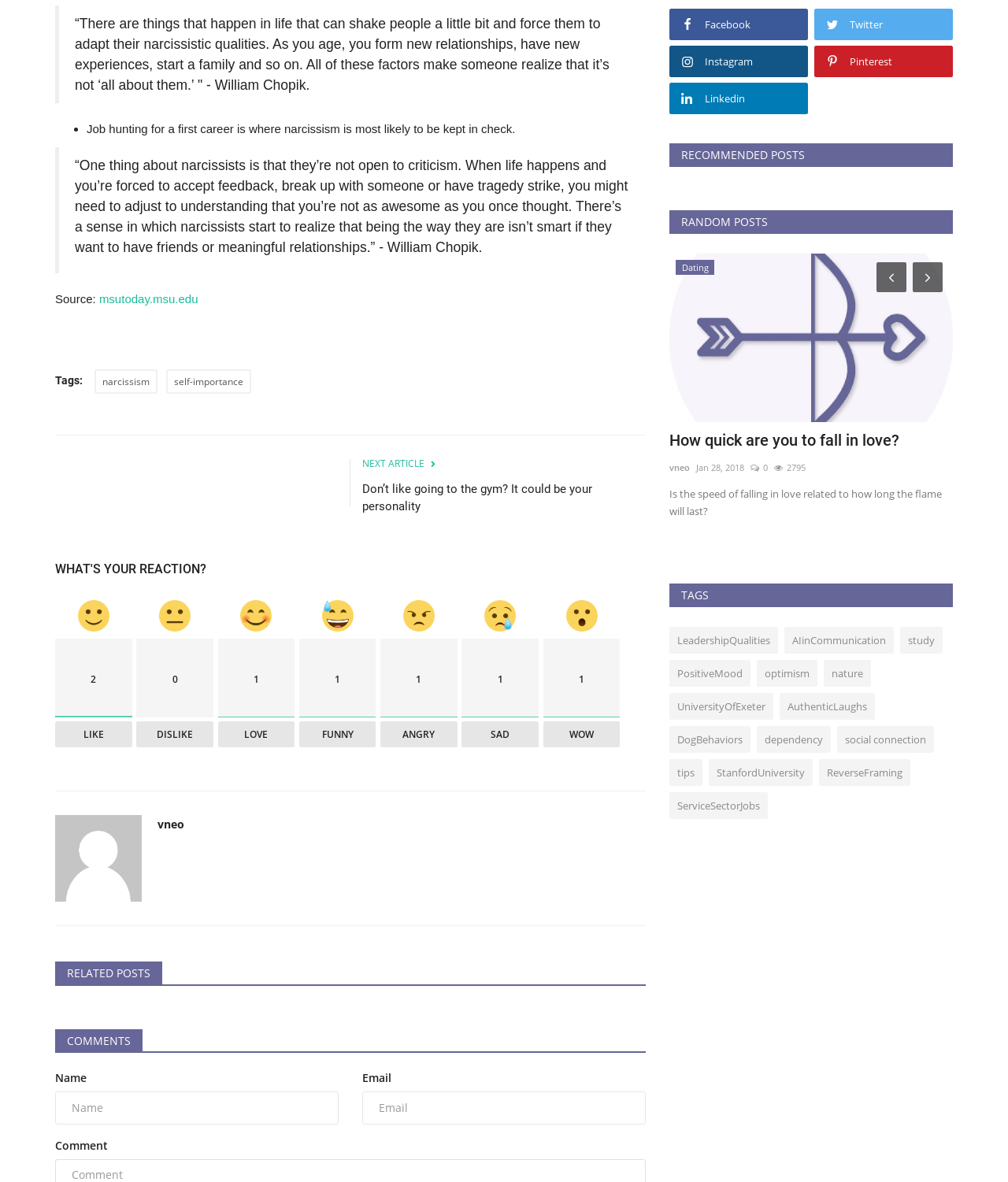Determine the bounding box coordinates for the area that should be clicked to carry out the following instruction: "React with WOW".

[0.539, 0.61, 0.615, 0.632]